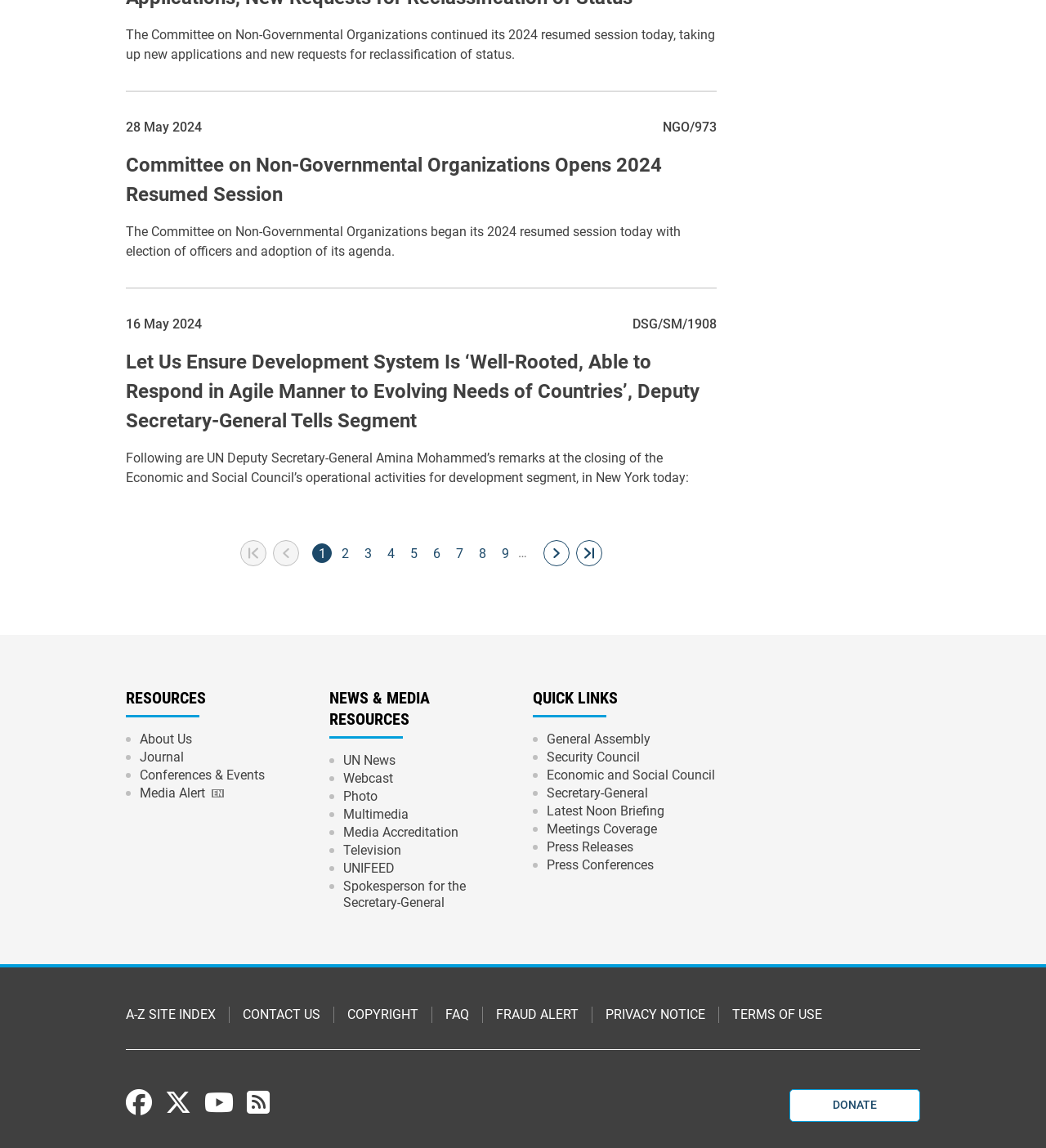Please specify the bounding box coordinates for the clickable region that will help you carry out the instruction: "Donate".

[0.755, 0.949, 0.88, 0.977]